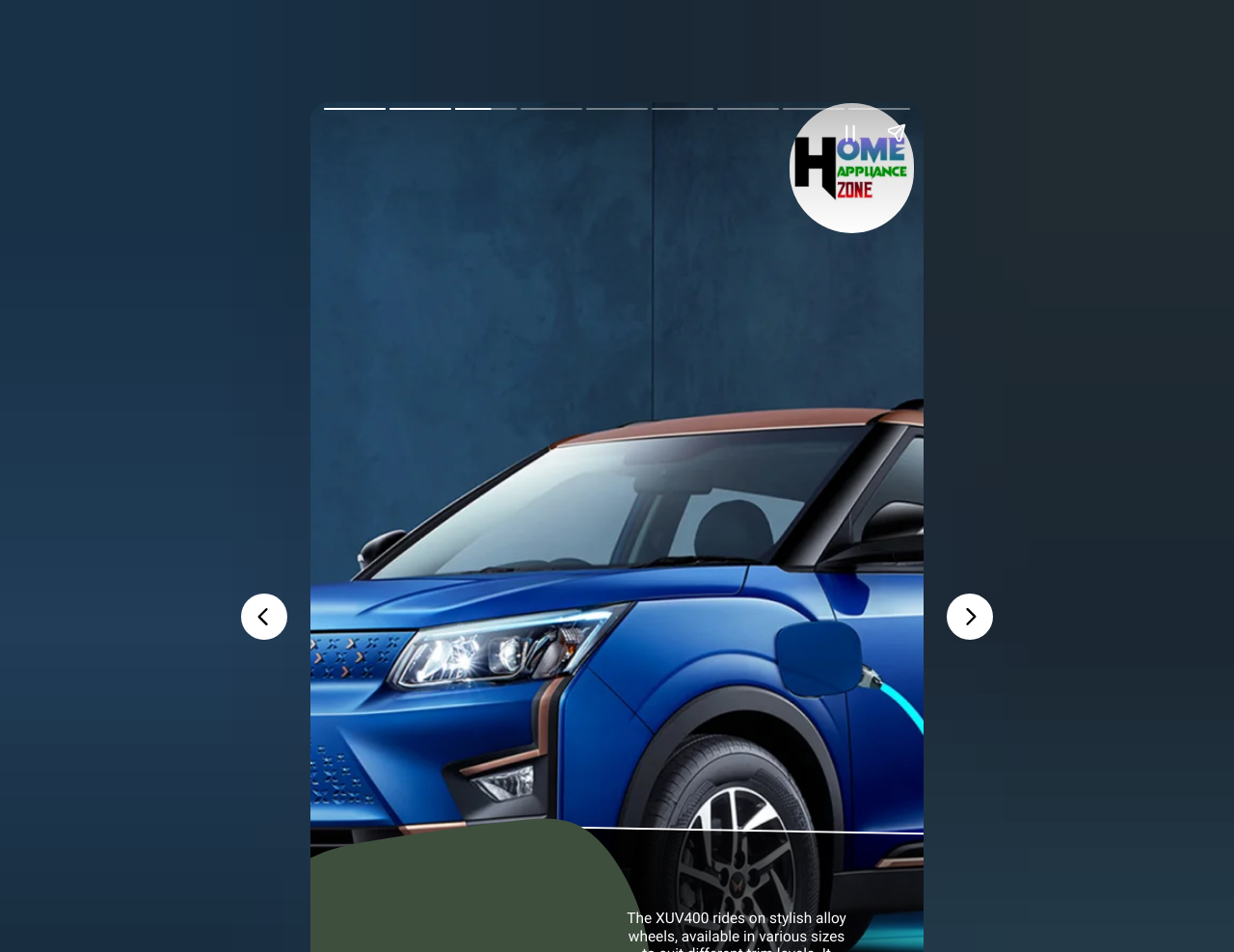Can you look at the image and give a comprehensive answer to the question:
What is the logo on the top left?

I looked at the top left section of the webpage and found an image with the description 'home appliance zone logo', which suggests that it is the logo of the website.